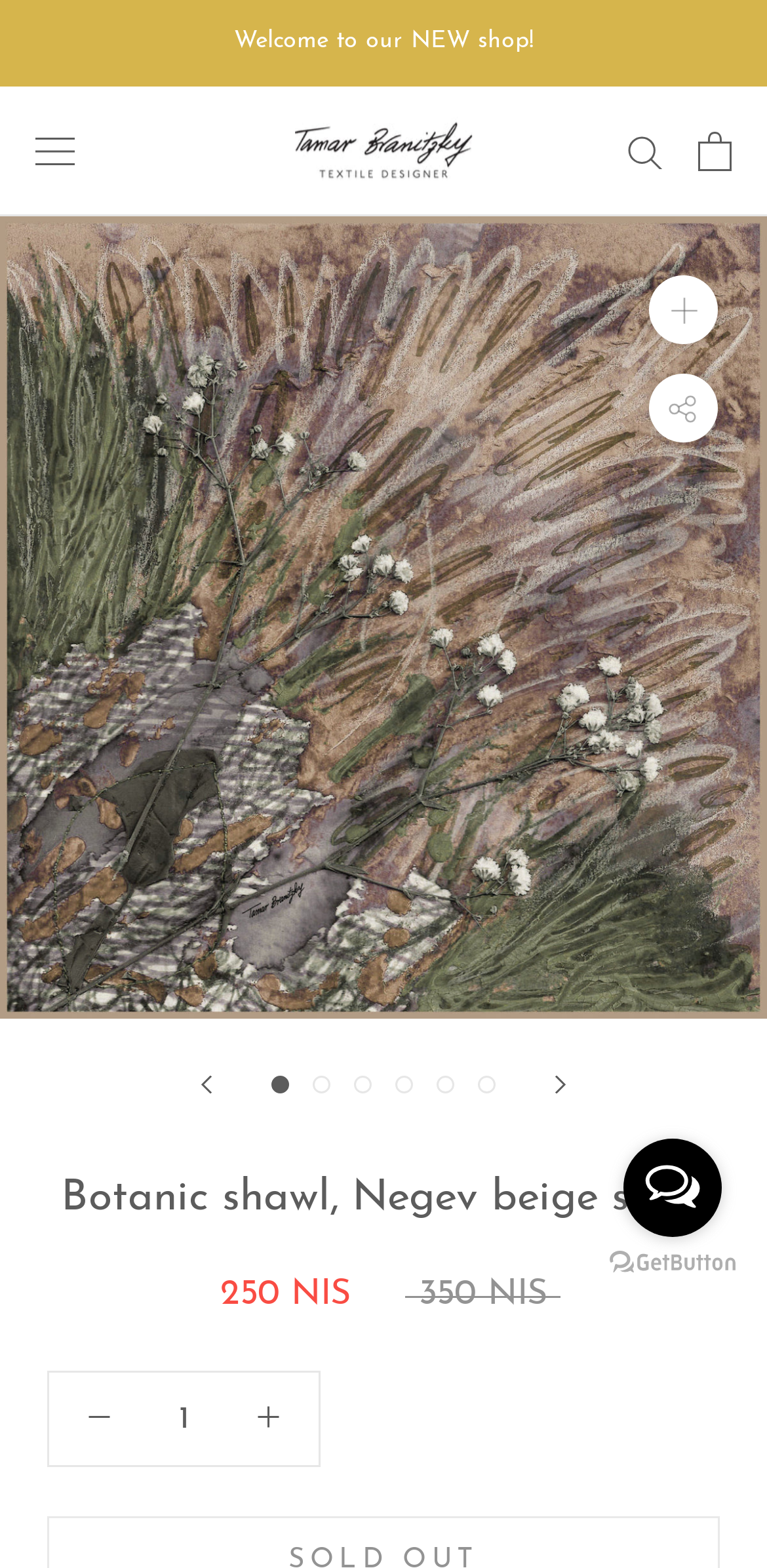Locate the bounding box coordinates of the element that should be clicked to fulfill the instruction: "Change quantity".

[0.195, 0.895, 0.285, 0.915]